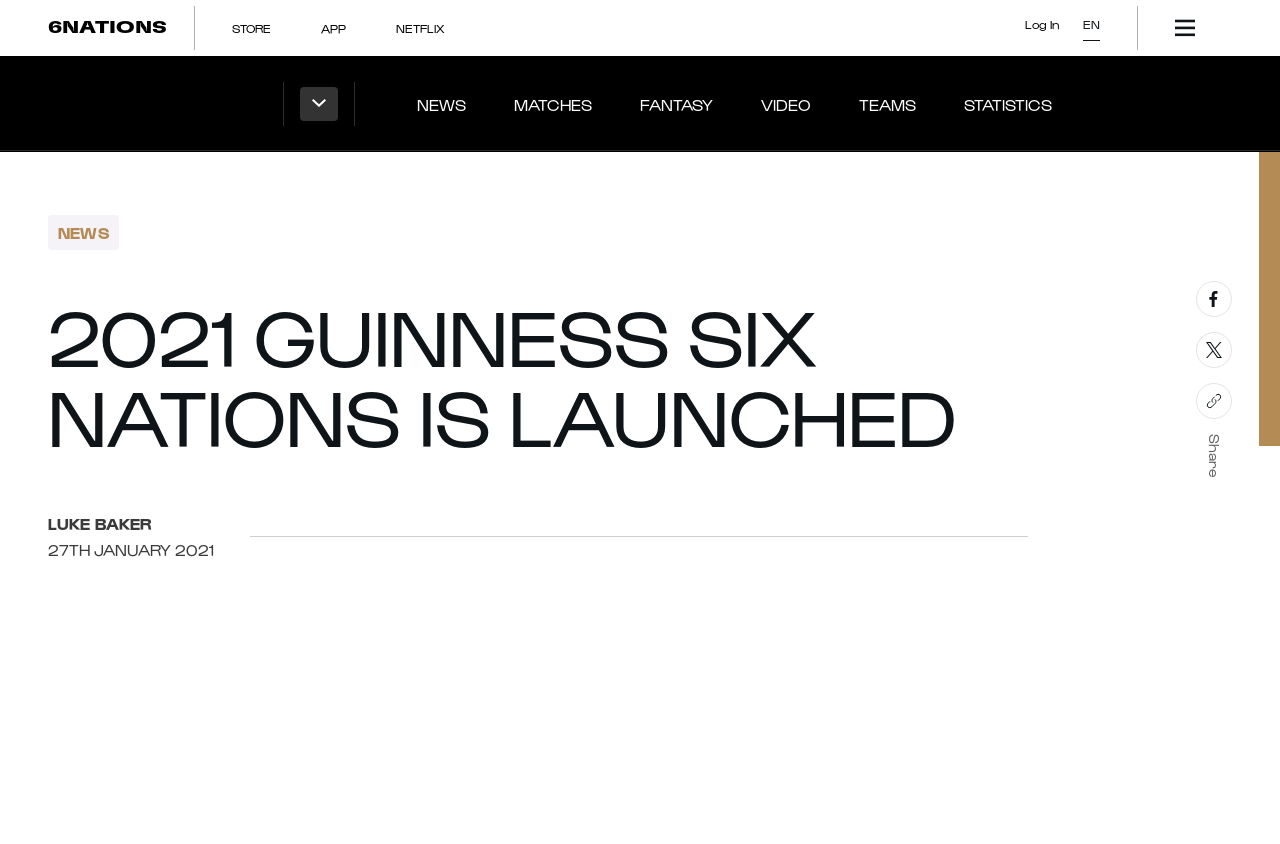Determine the bounding box of the UI component based on this description: "Log In". The bounding box coordinates should be four float values between 0 and 1, i.e., [left, top, right, bottom].

[0.801, 0.018, 0.827, 0.037]